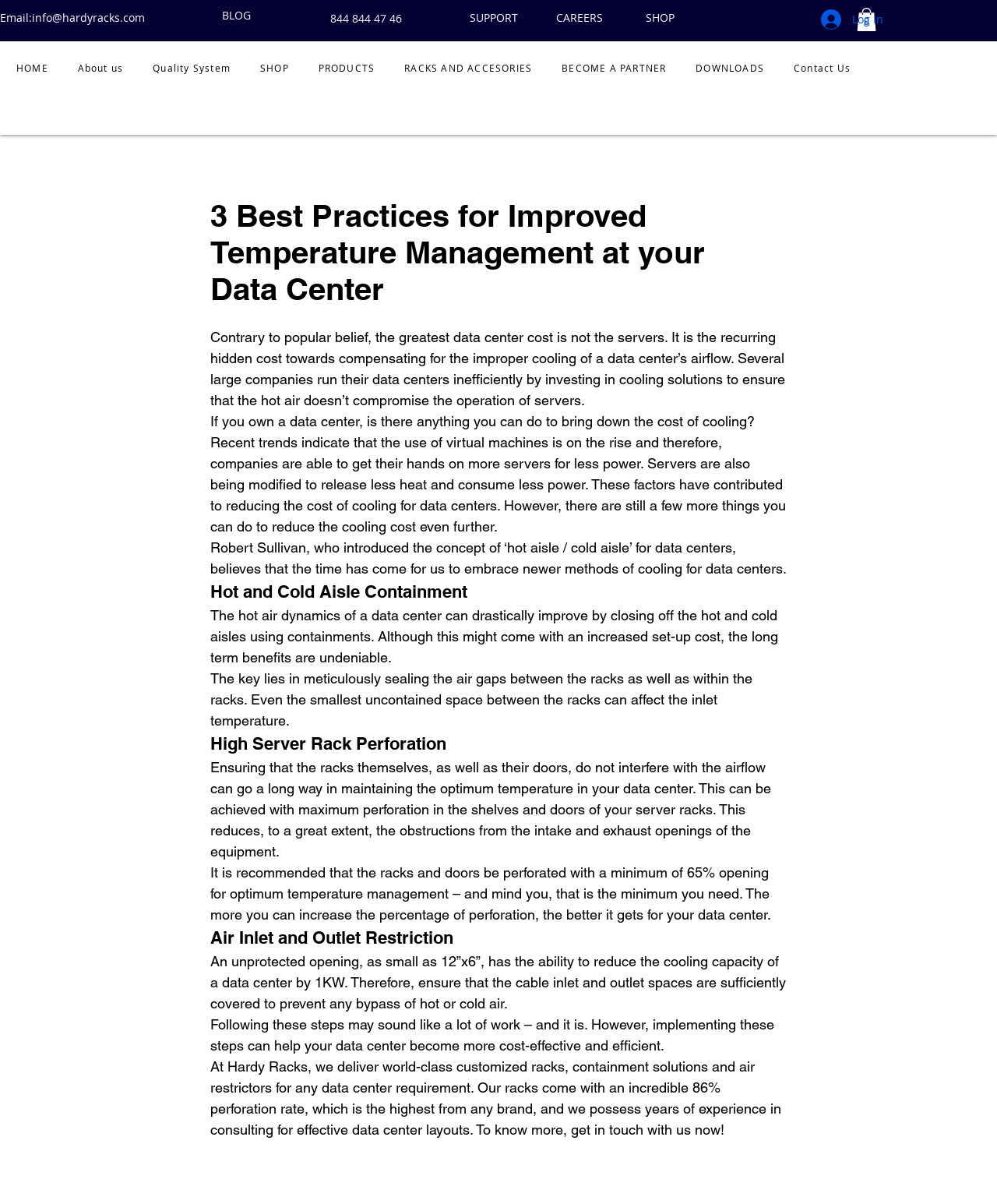Please identify the bounding box coordinates of the area I need to click to accomplish the following instruction: "Click the 'Log In' button".

[0.911, 0.004, 0.996, 0.028]